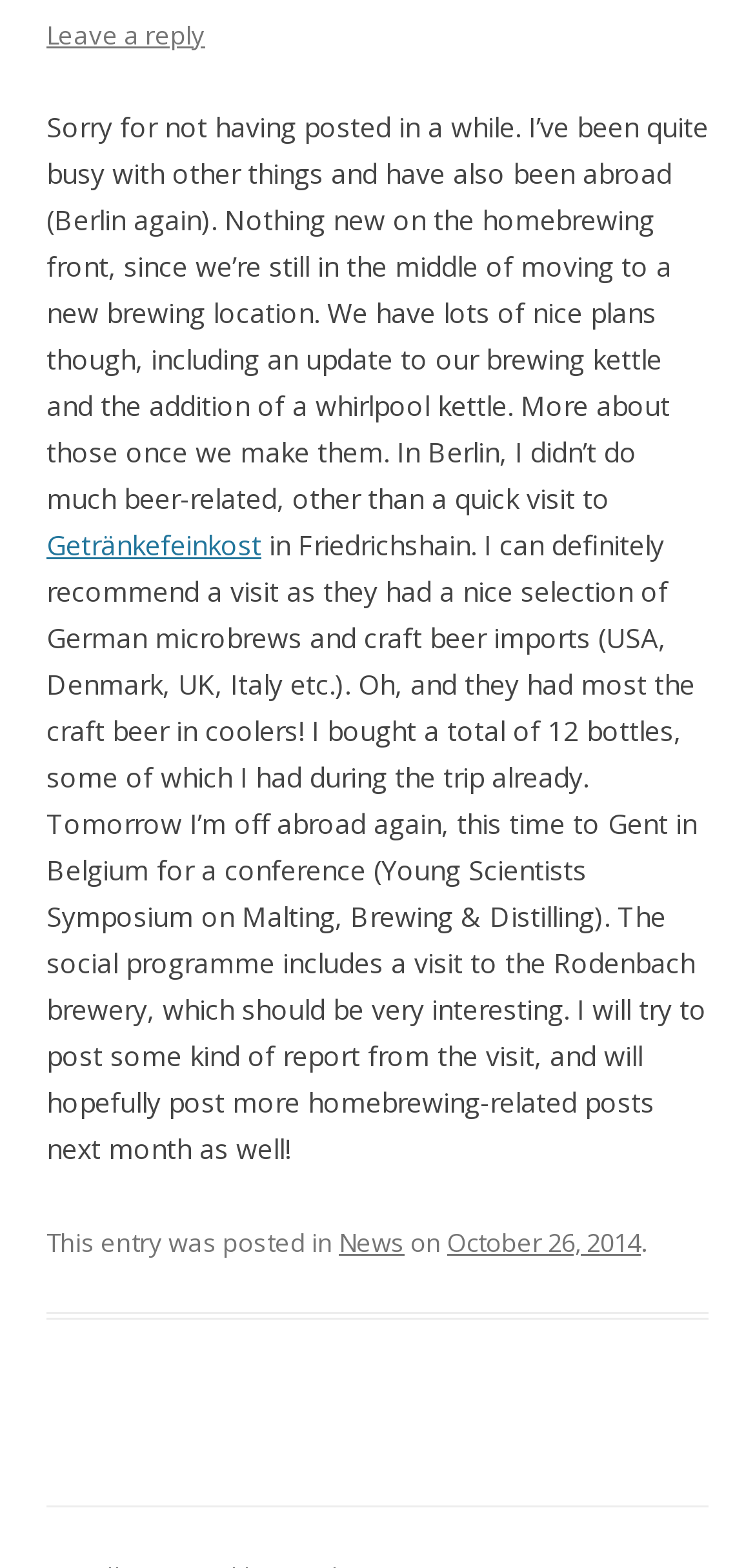Given the description "News", determine the bounding box of the corresponding UI element.

[0.449, 0.781, 0.536, 0.803]